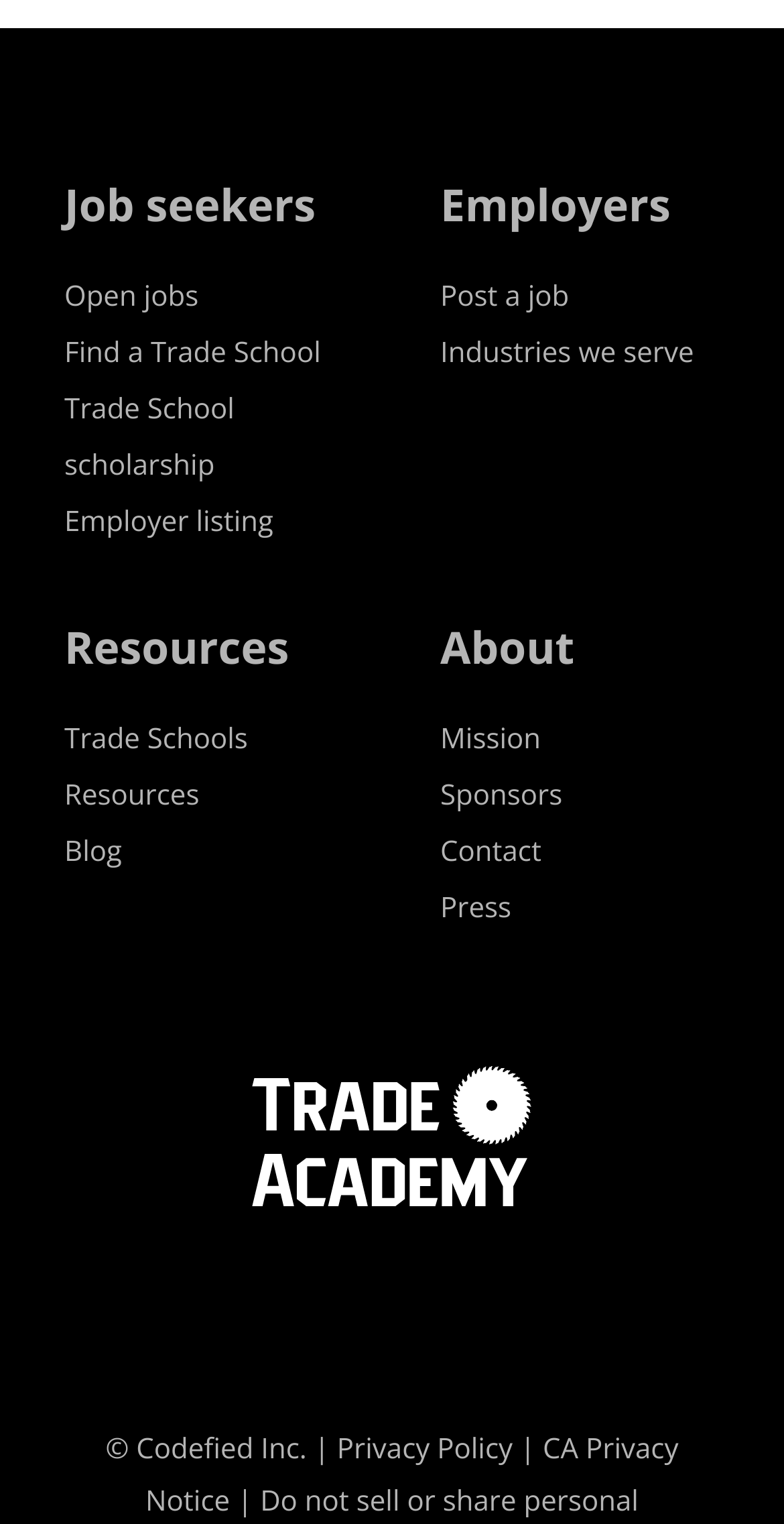From the image, can you give a detailed response to the question below:
What is the last link available at the bottom of the webpage?

At the bottom of the webpage, I found a link element with ID 191, which is the last link available, and it is labeled as 'CA Privacy Notice'.